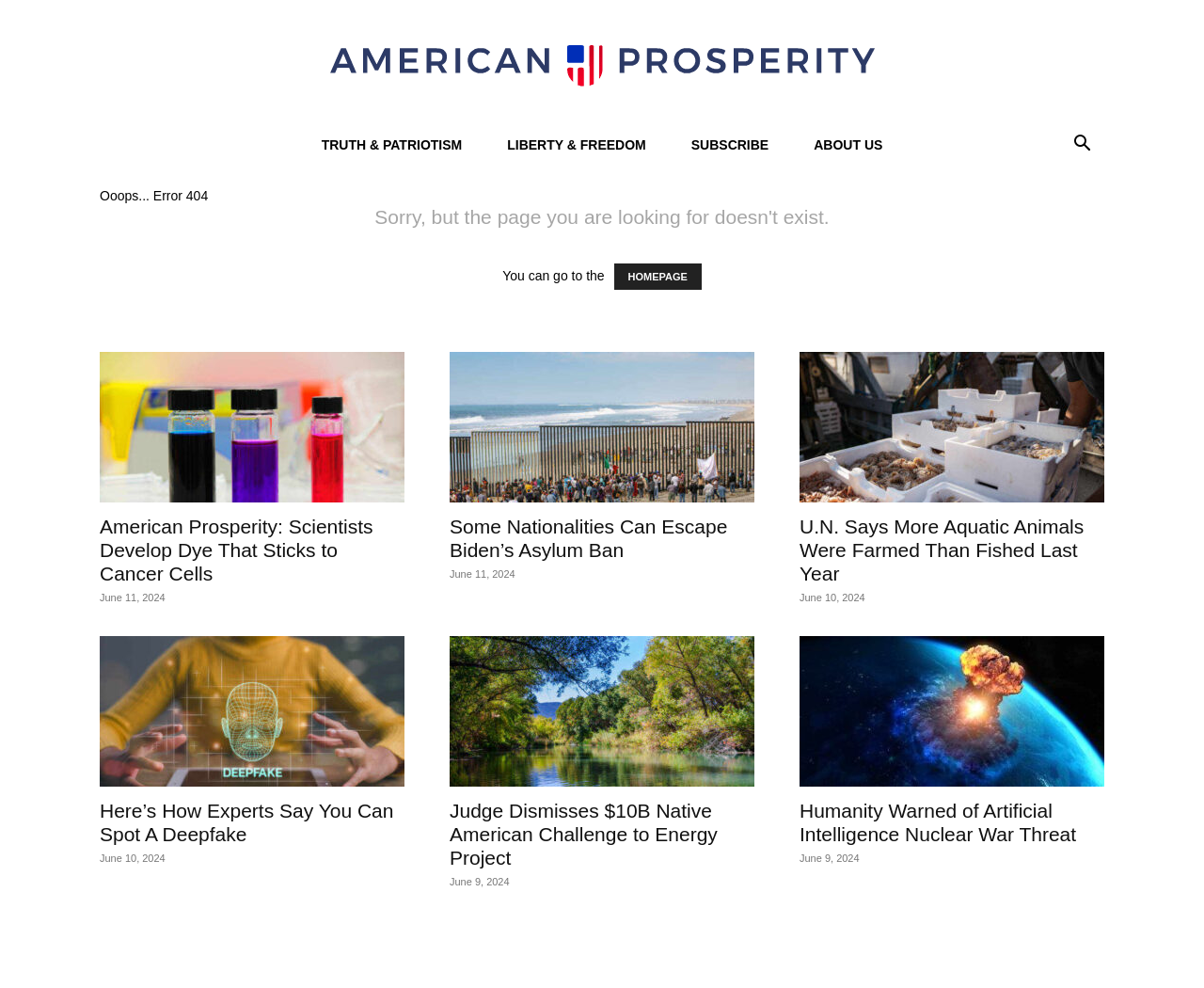Respond with a single word or phrase:
How many images are there in the webpage?

5